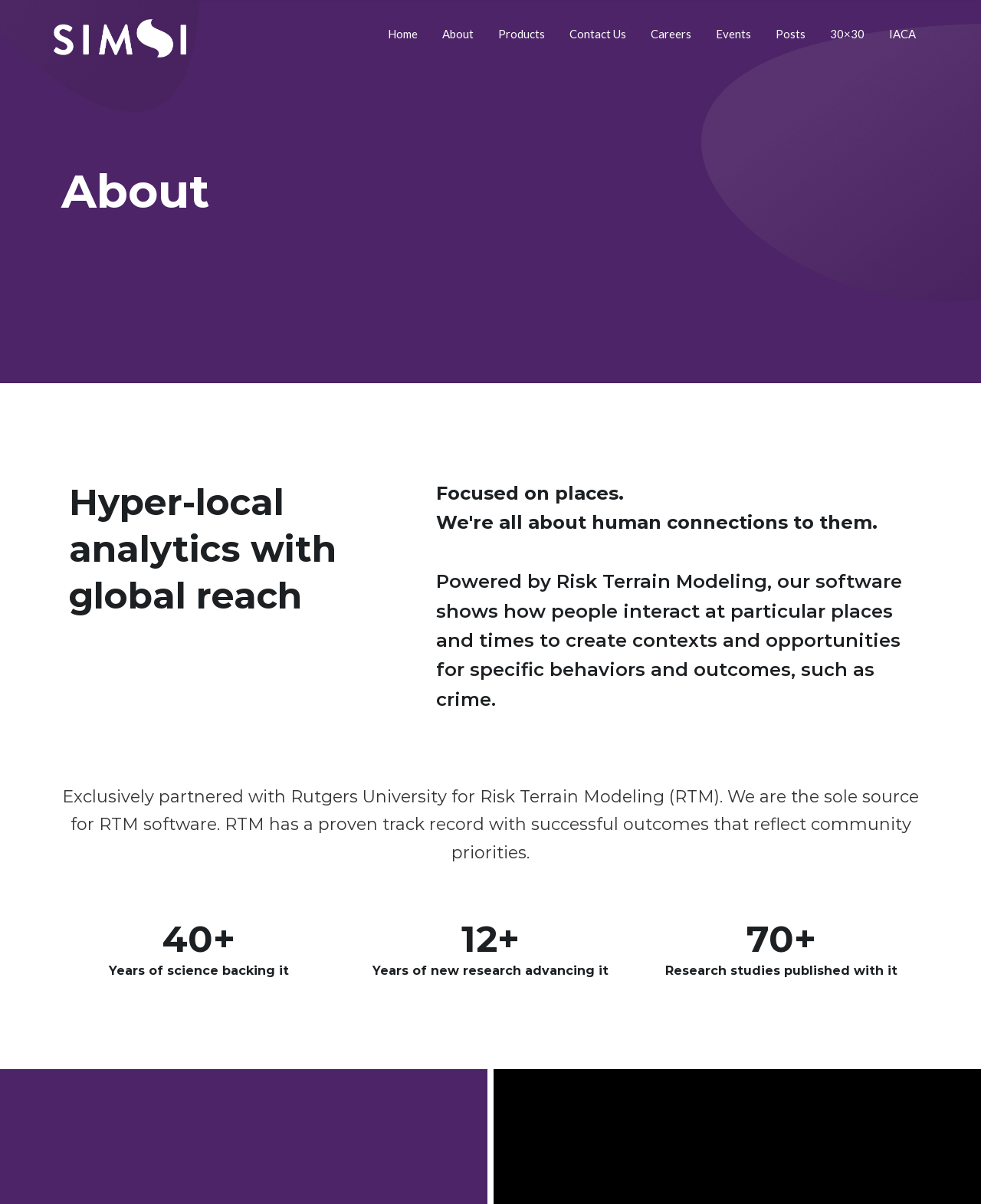Answer the question with a brief word or phrase:
What is the main focus of the company?

Human connections to places